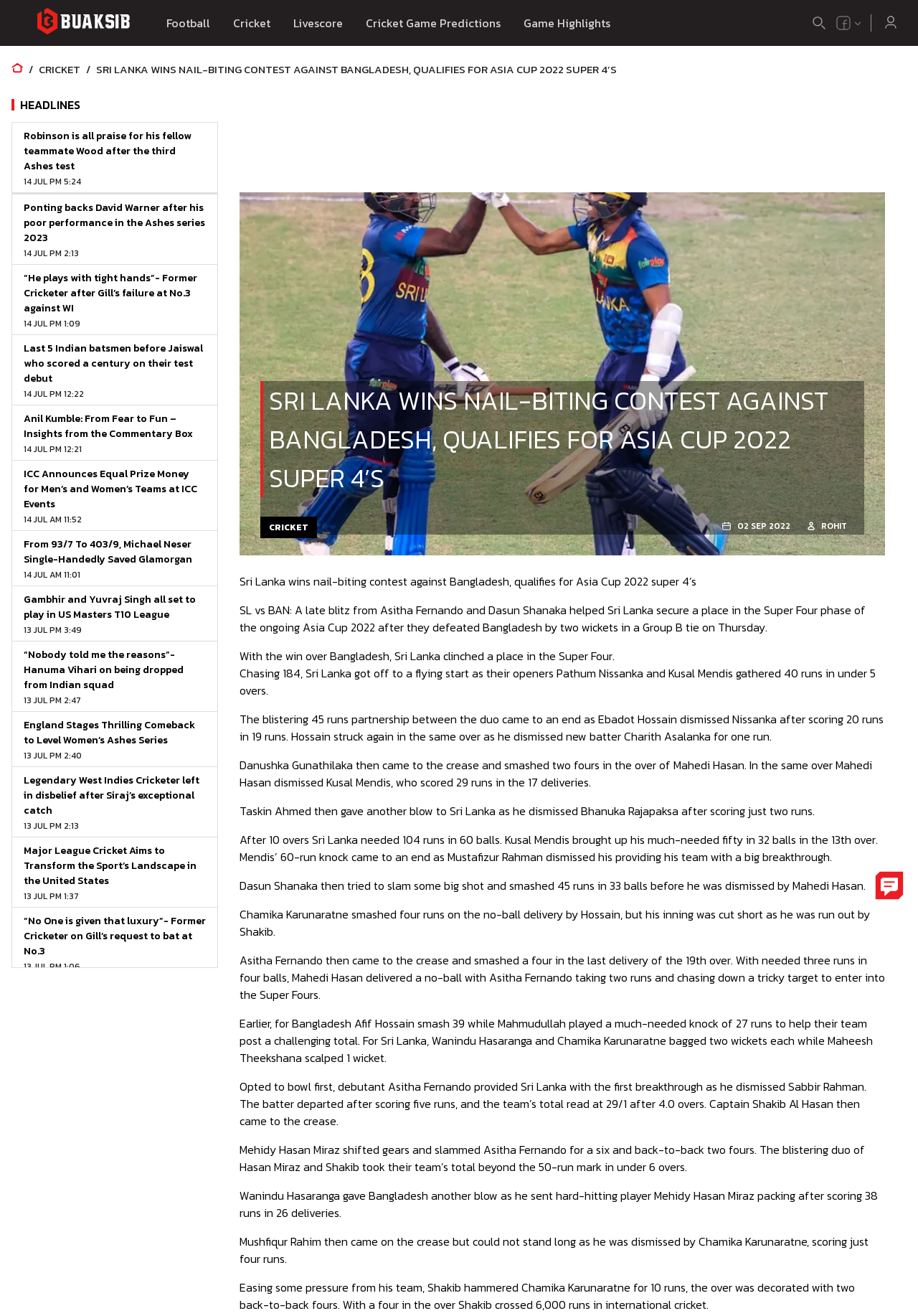Please determine the bounding box coordinates of the section I need to click to accomplish this instruction: "Click on the 'Login' button".

[0.953, 0.008, 0.988, 0.027]